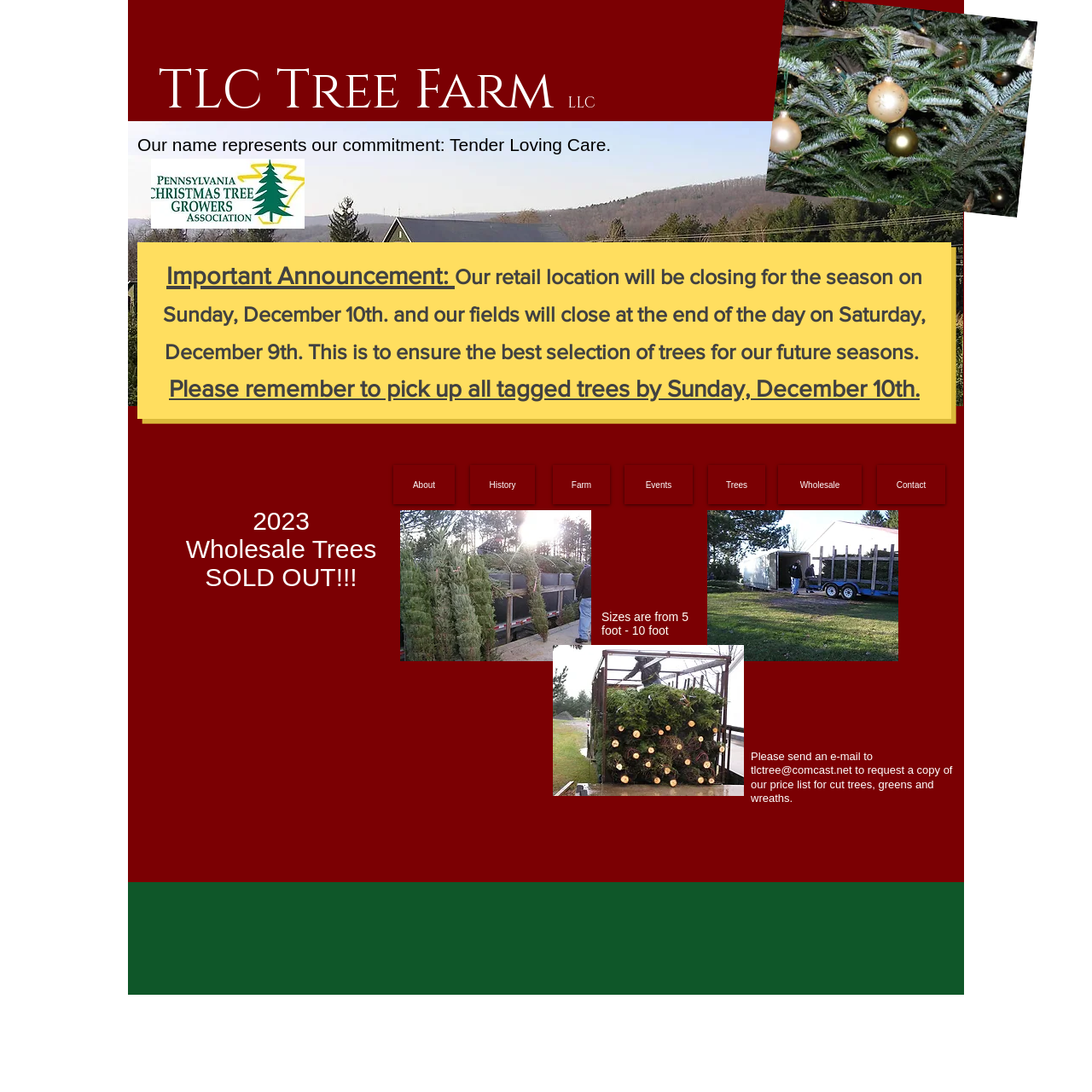What is the current status of the trees?
Refer to the image and provide a one-word or short phrase answer.

SOLD OUT!!!